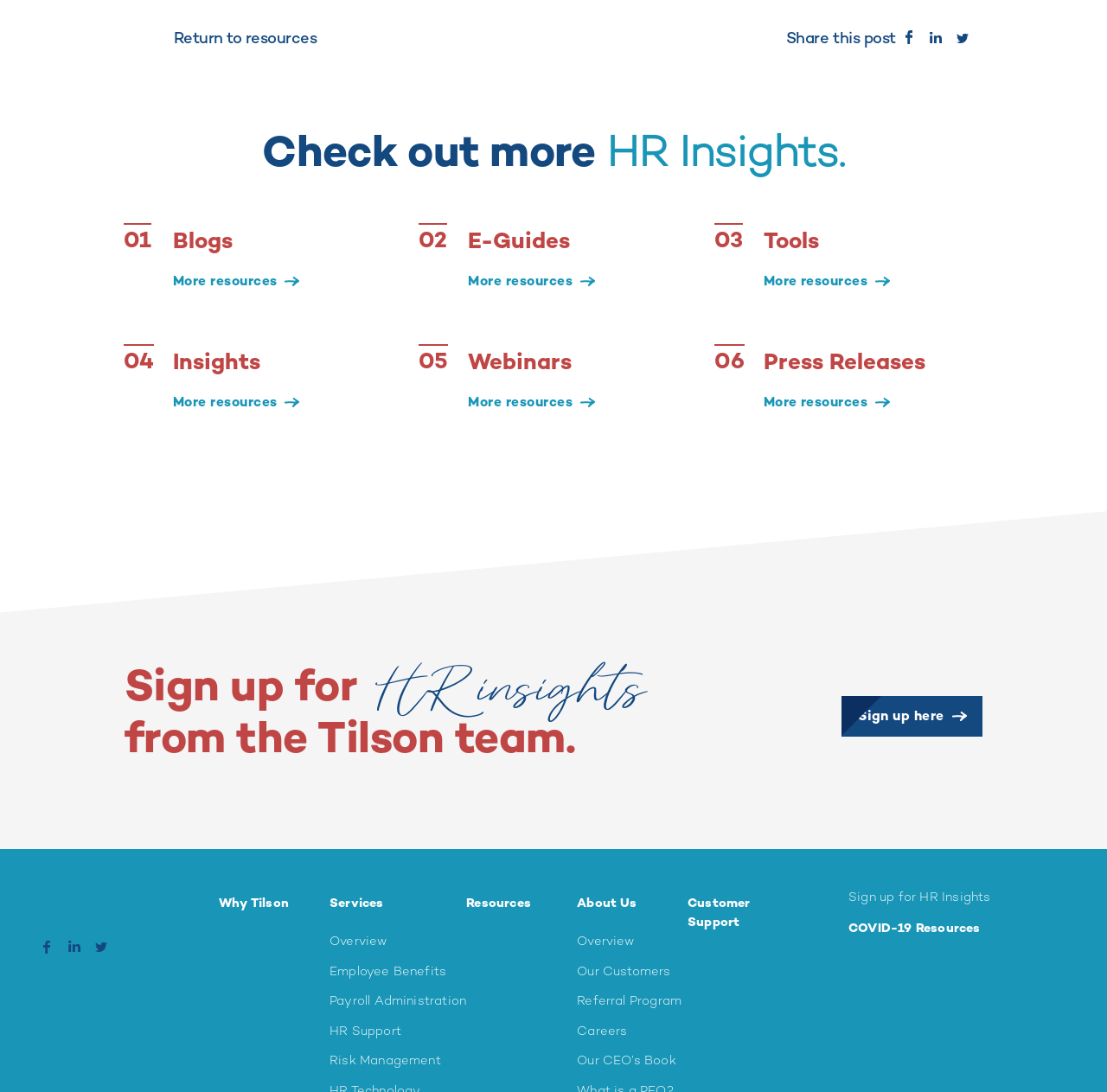Specify the bounding box coordinates of the element's region that should be clicked to achieve the following instruction: "Share this post". The bounding box coordinates consist of four float numbers between 0 and 1, in the format [left, top, right, bottom].

[0.71, 0.029, 0.809, 0.044]